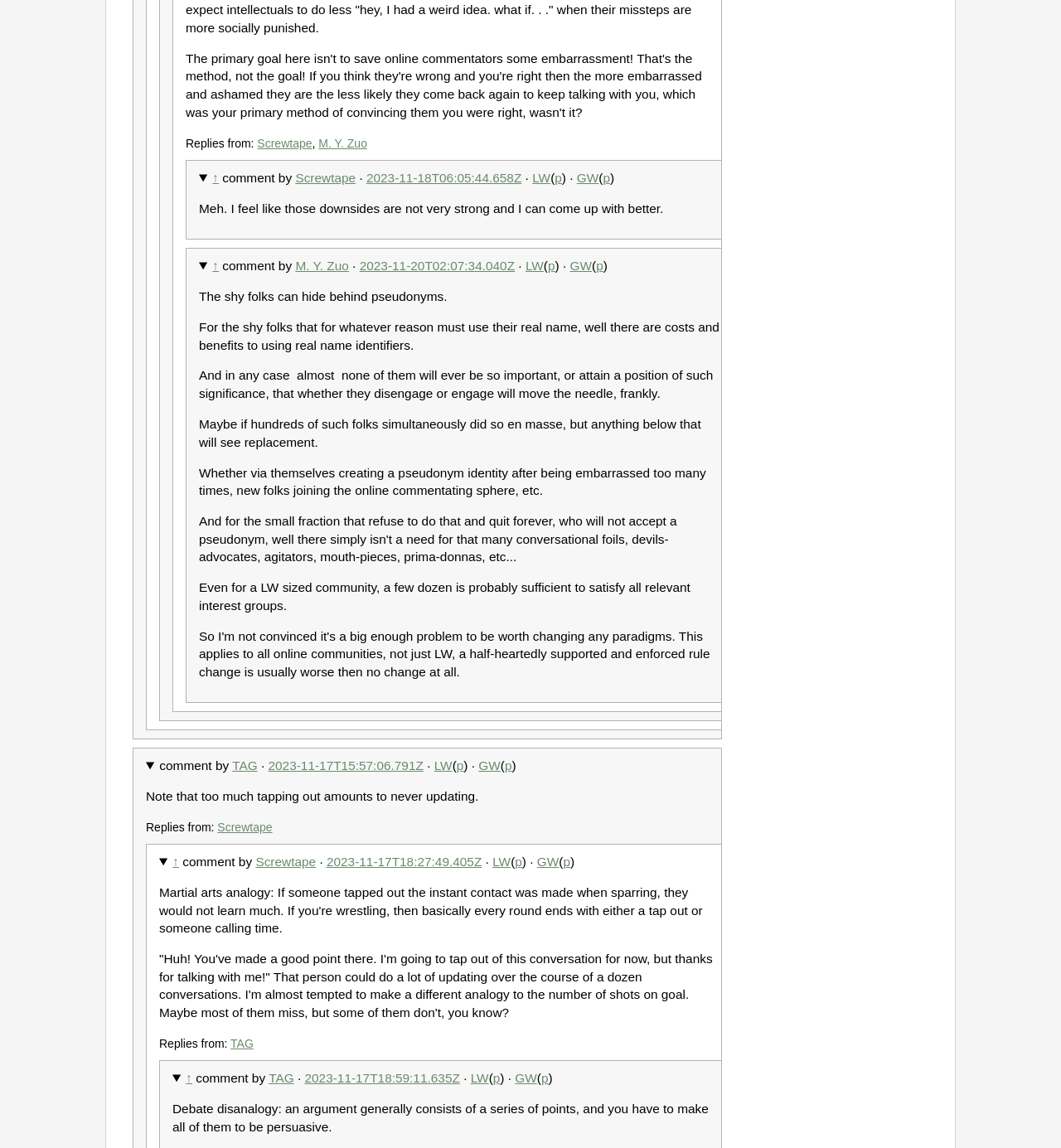Find and specify the bounding box coordinates that correspond to the clickable region for the instruction: "Search for something".

None